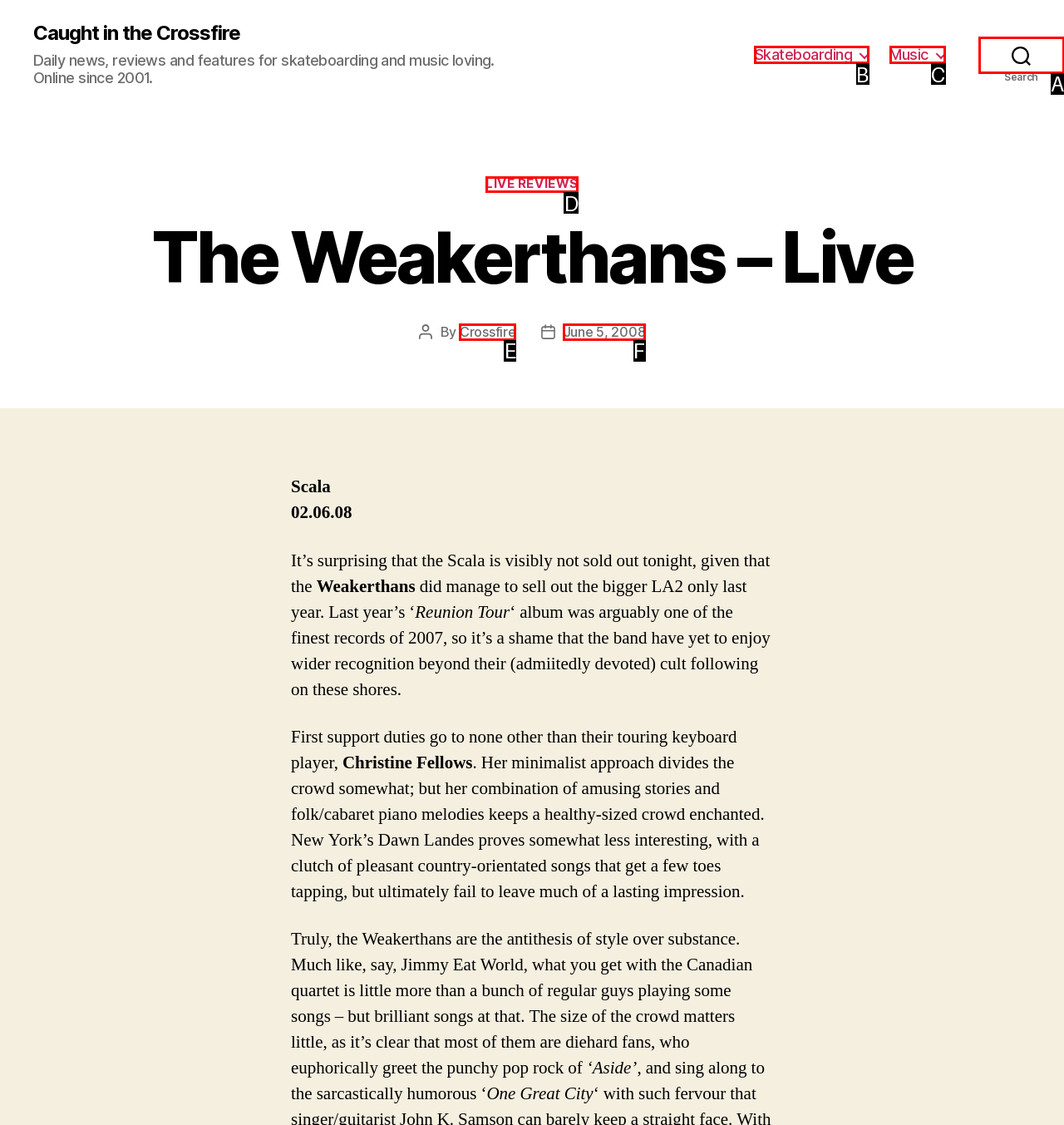Please determine which option aligns with the description: June 5, 2008. Respond with the option’s letter directly from the available choices.

F